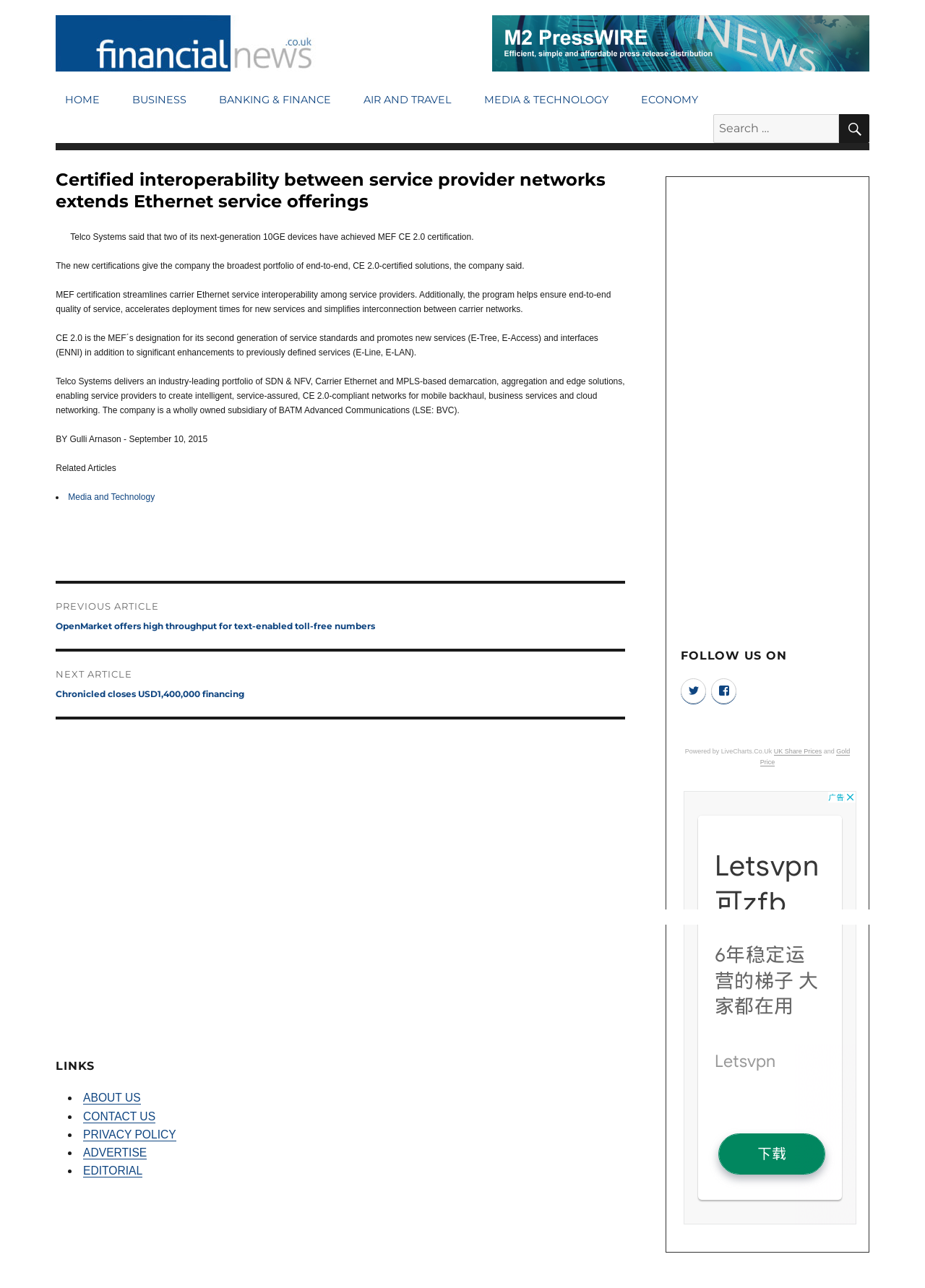Provide a brief response using a word or short phrase to this question:
What is the name of the company that achieved MEF CE 2.0 certification?

Telco Systems